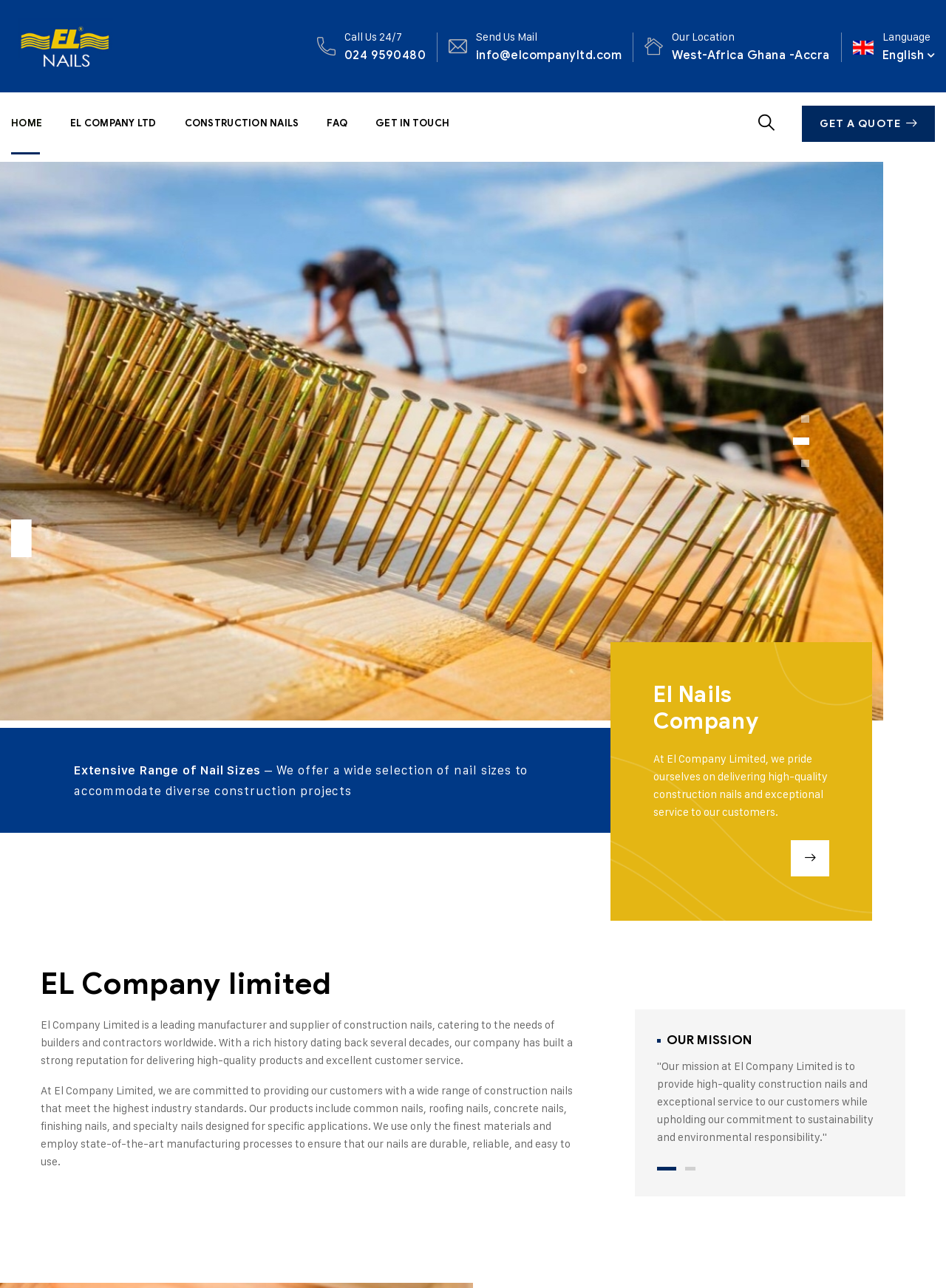Please locate the bounding box coordinates of the element that should be clicked to complete the given instruction: "Send an email to info@elcompanyltd.com".

[0.503, 0.037, 0.657, 0.048]